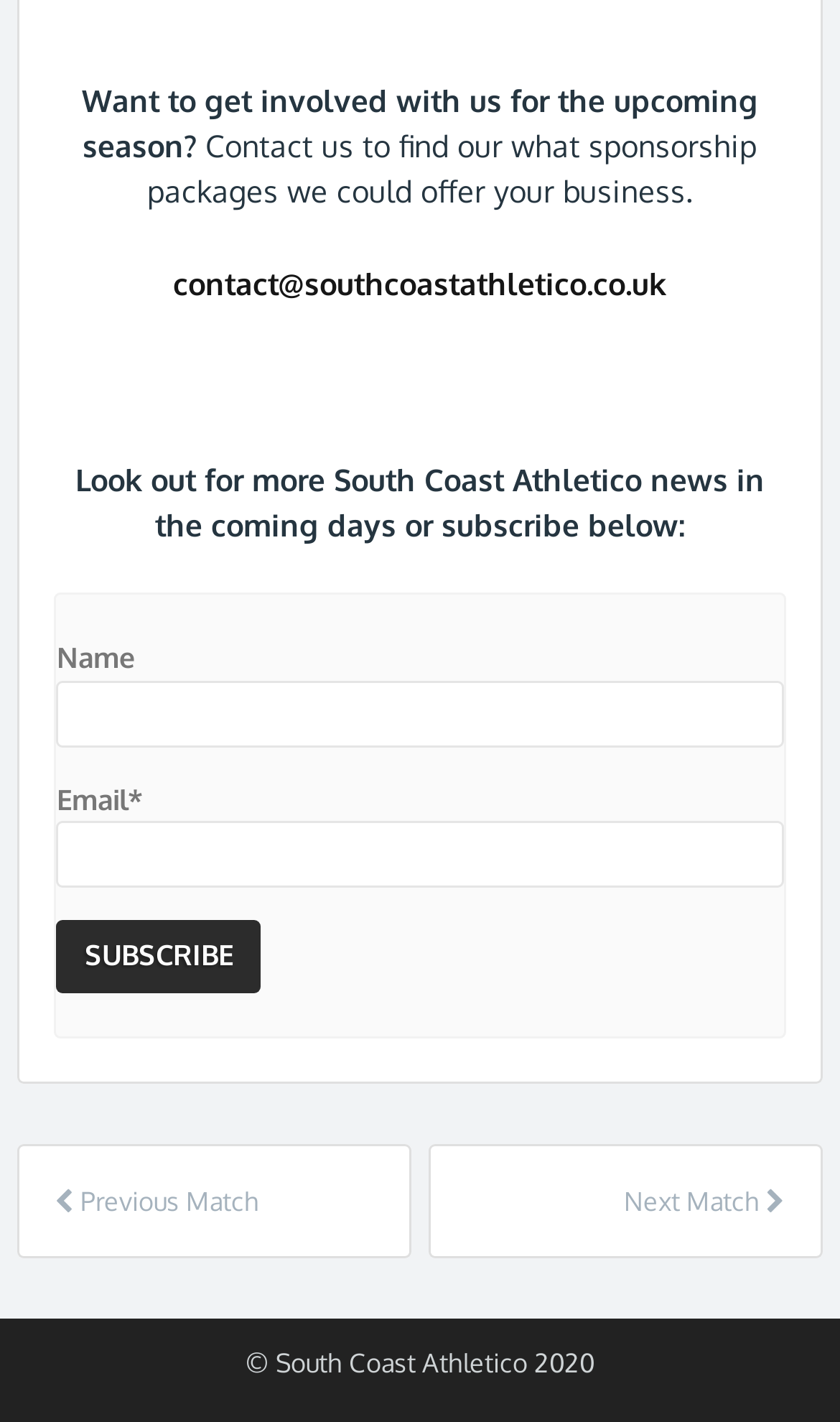Using the element description: "CBS Studio Center", determine the bounding box coordinates. The coordinates should be in the format [left, top, right, bottom], with values between 0 and 1.

None